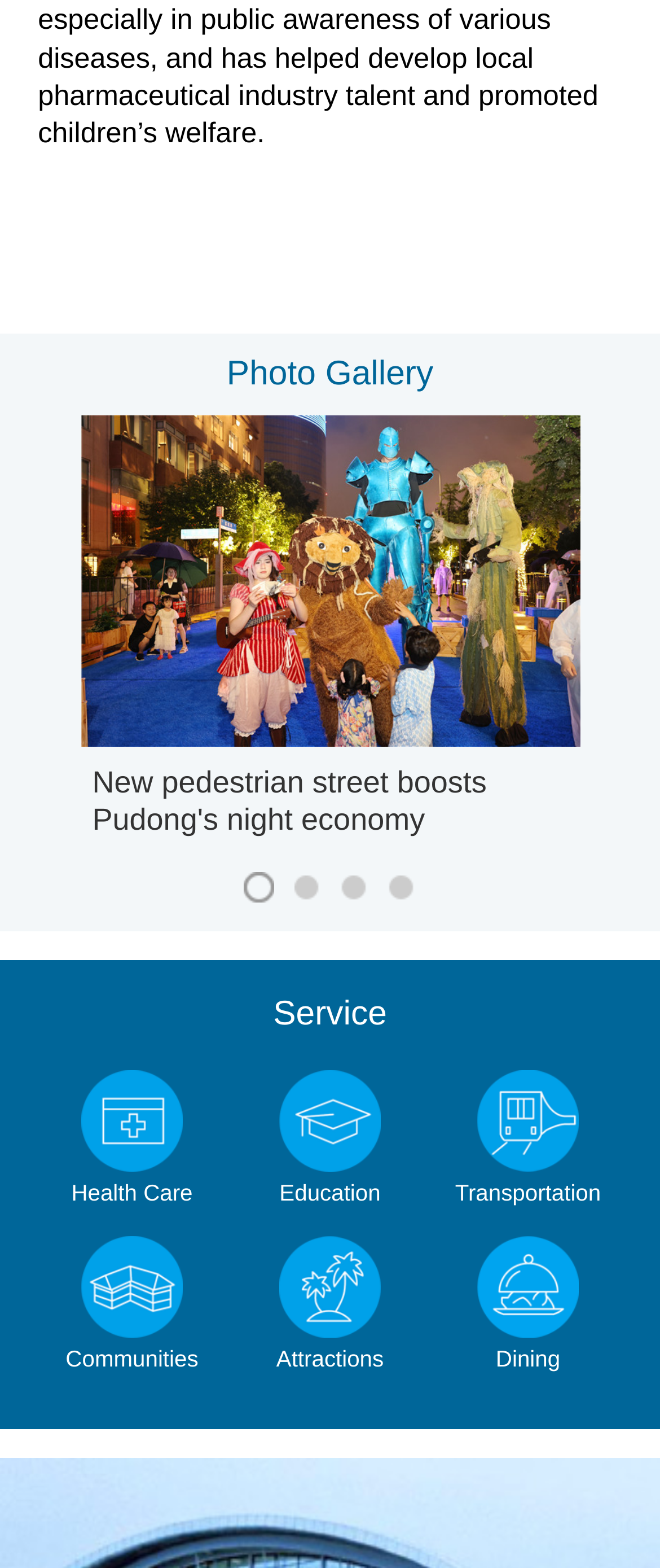From the element description: "Photo Gallery", extract the bounding box coordinates of the UI element. The coordinates should be expressed as four float numbers between 0 and 1, in the order [left, top, right, bottom].

[0.343, 0.227, 0.657, 0.25]